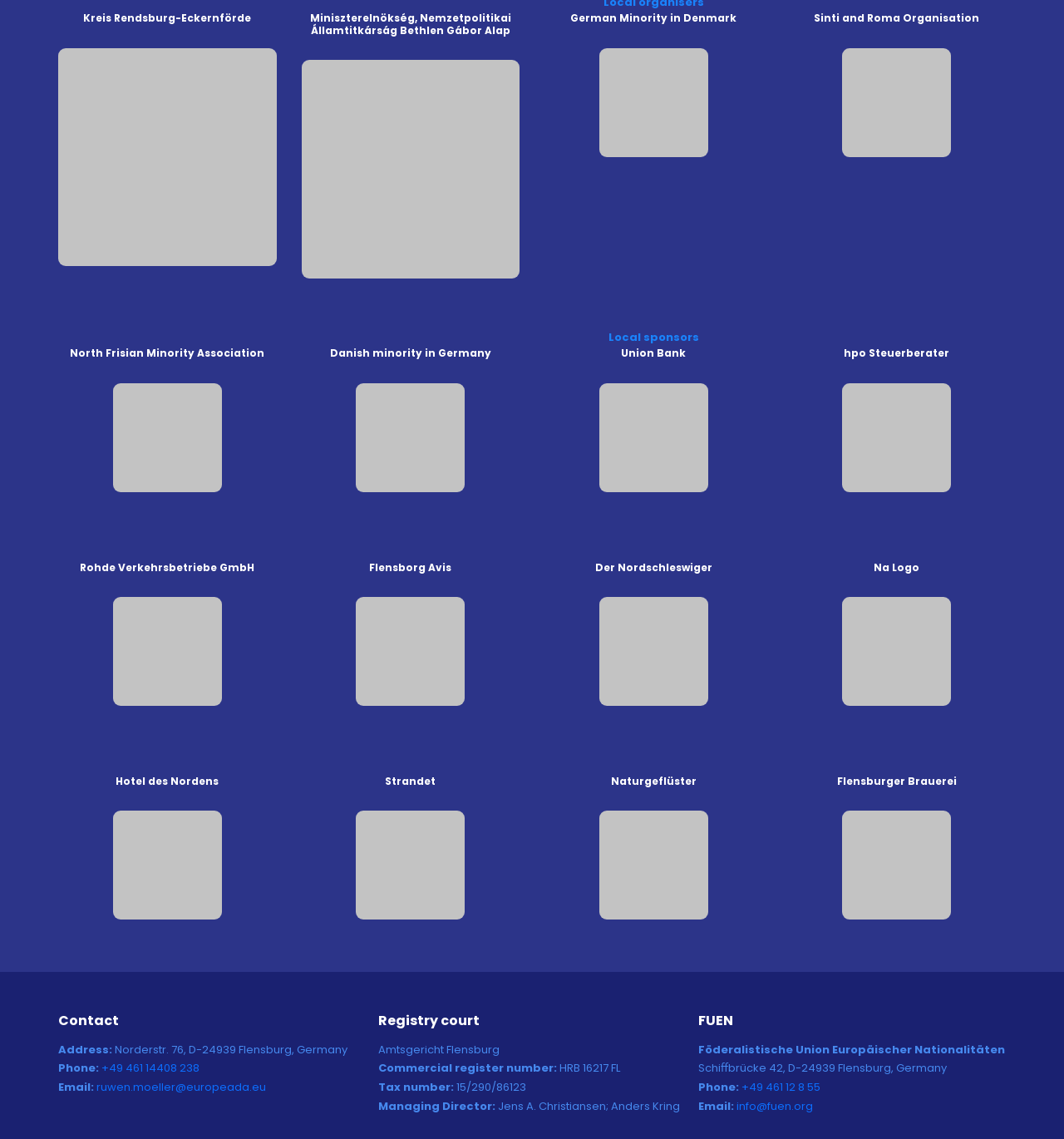Find the bounding box coordinates for the area that must be clicked to perform this action: "Learn more about FUEN".

[0.656, 0.914, 0.945, 0.928]